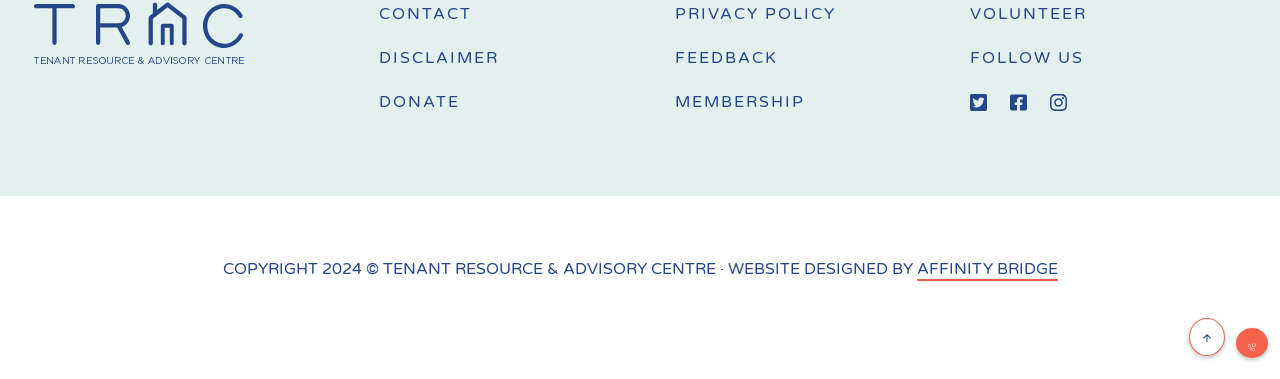Use a single word or phrase to answer the question: 
How many navigation links are there in the top section?

6